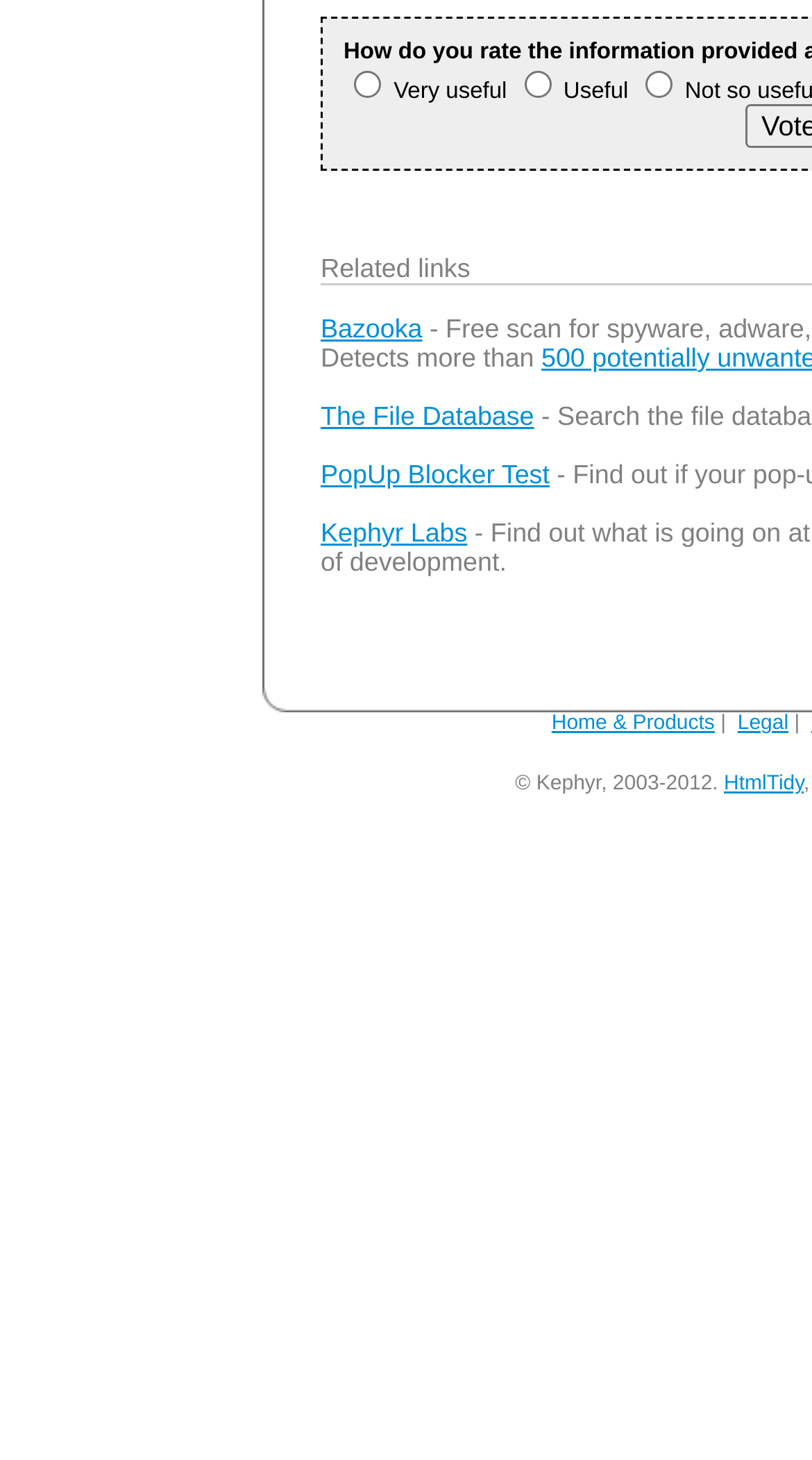How many elements are there in the bottom navigation bar?
Provide a one-word or short-phrase answer based on the image.

3